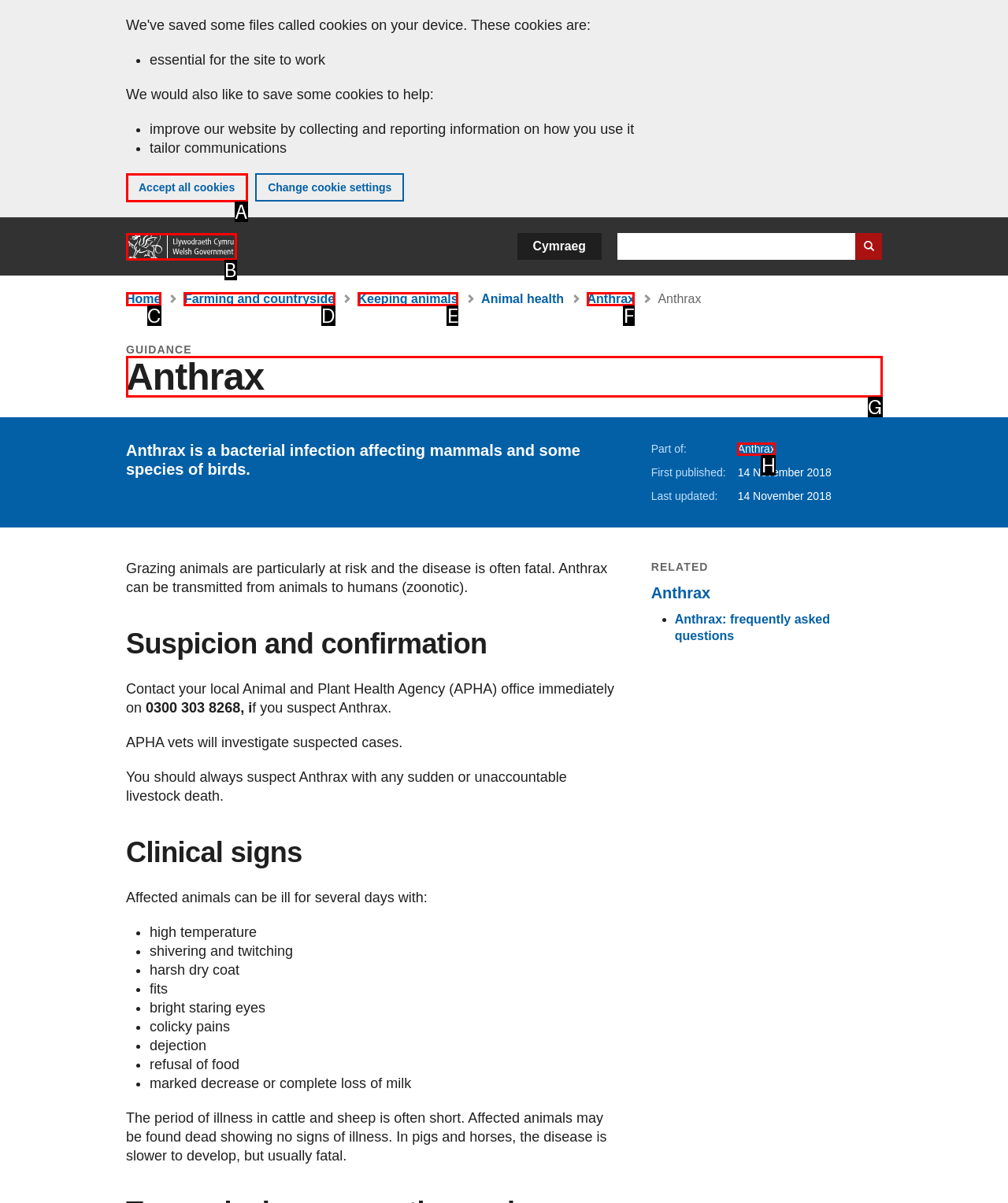Choose the HTML element that should be clicked to accomplish the task: Click on the 'About Us' link. Answer with the letter of the chosen option.

None